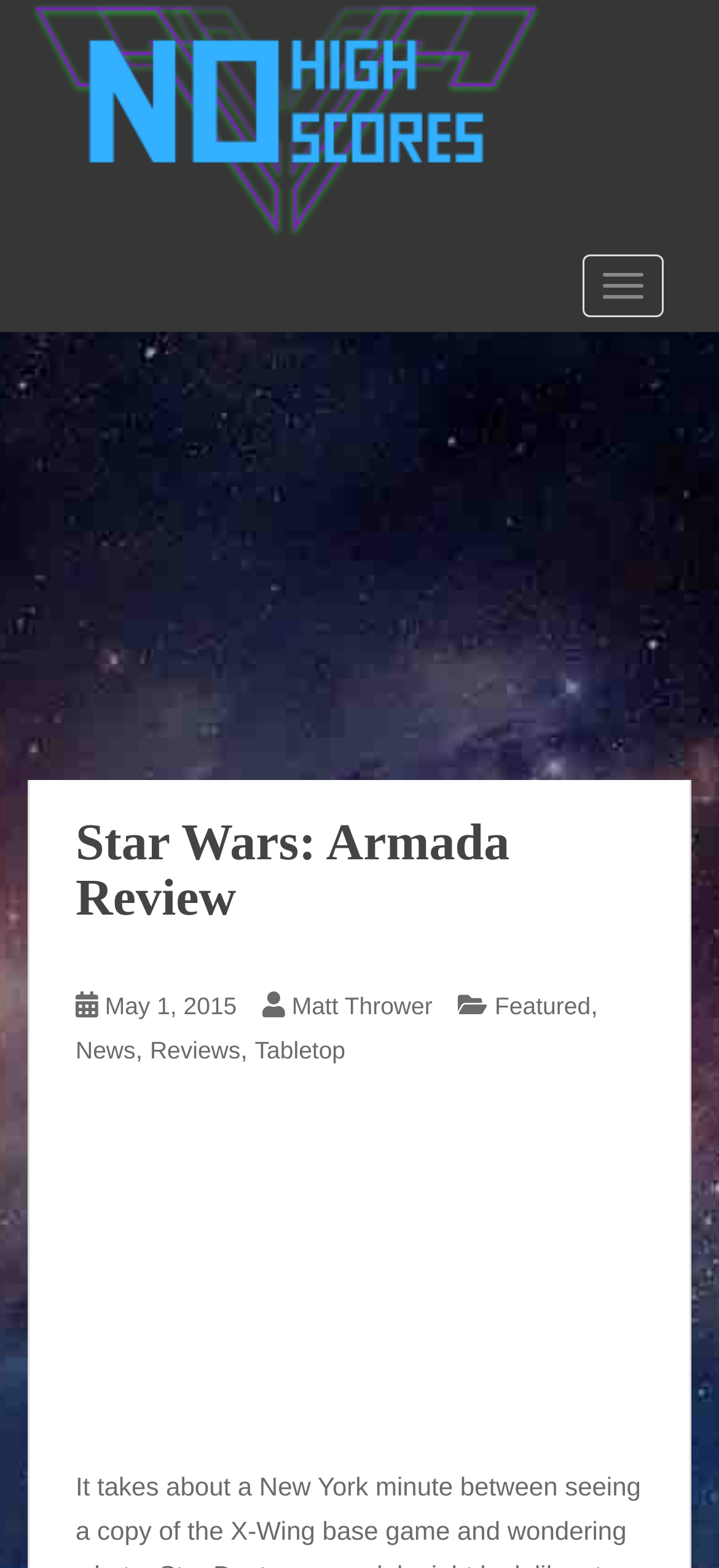Please identify the bounding box coordinates of the element on the webpage that should be clicked to follow this instruction: "Go to Instagram page". The bounding box coordinates should be given as four float numbers between 0 and 1, formatted as [left, top, right, bottom].

None